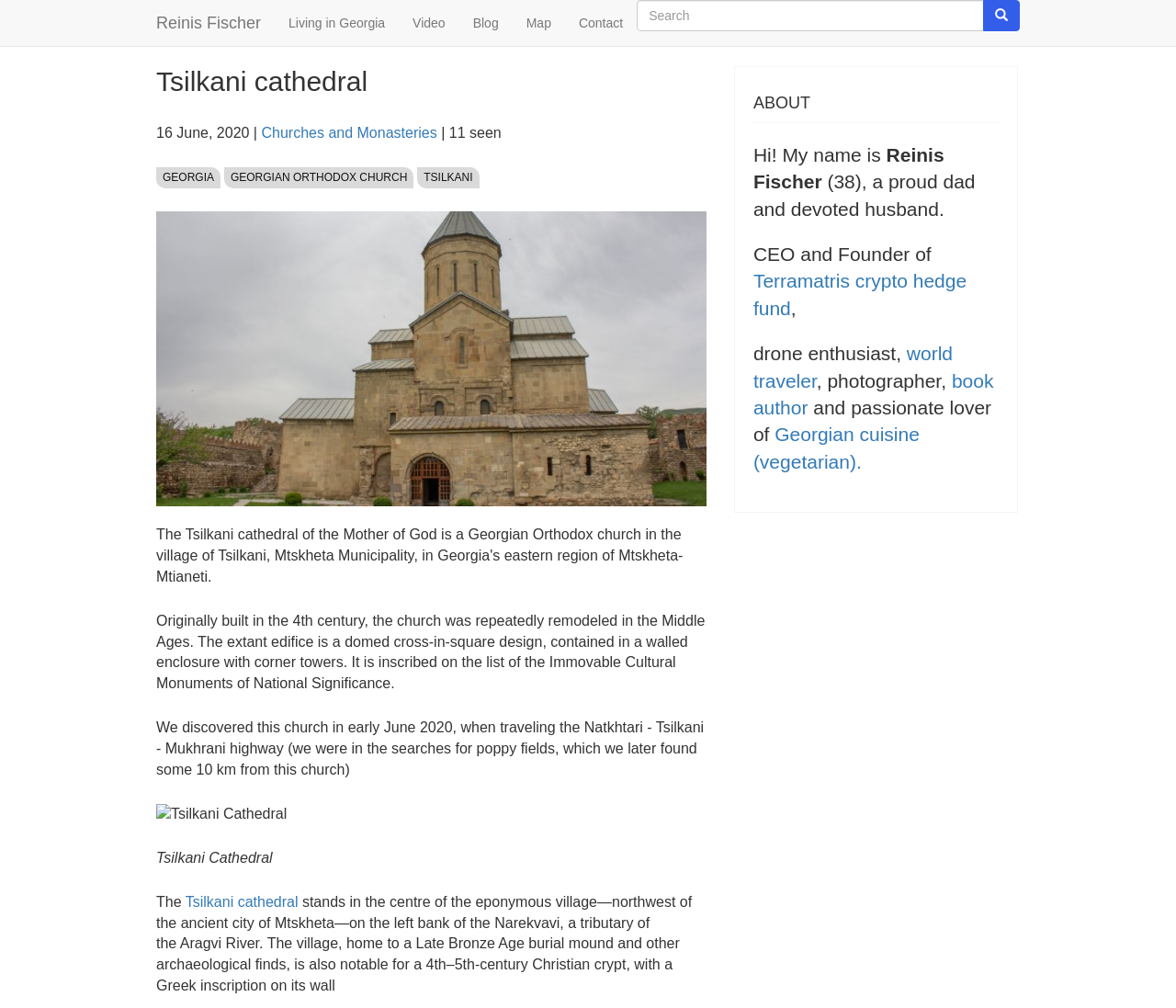Pinpoint the bounding box coordinates of the clickable area necessary to execute the following instruction: "Visit the blog". The coordinates should be given as four float numbers between 0 and 1, namely [left, top, right, bottom].

[0.39, 0.0, 0.436, 0.046]